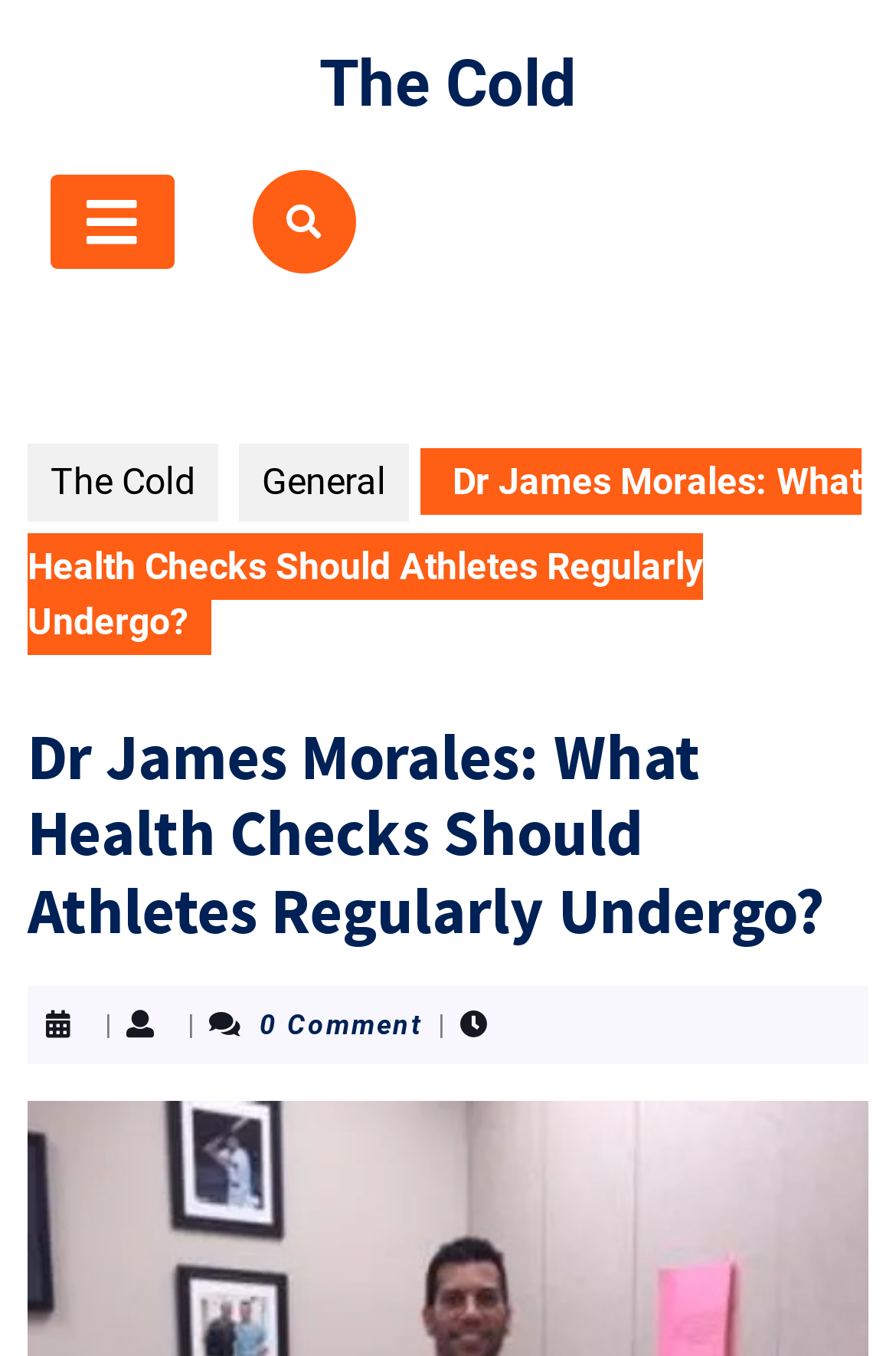What is the name of the author of the article?
Based on the image, please offer an in-depth response to the question.

The name of the author of the article can be found in the heading element, which is 'Dr James Morales: What Health Checks Should Athletes Regularly Undergo?'. The heading element is a child of the StaticText element, and it is the first part of the text content of the StaticText element.